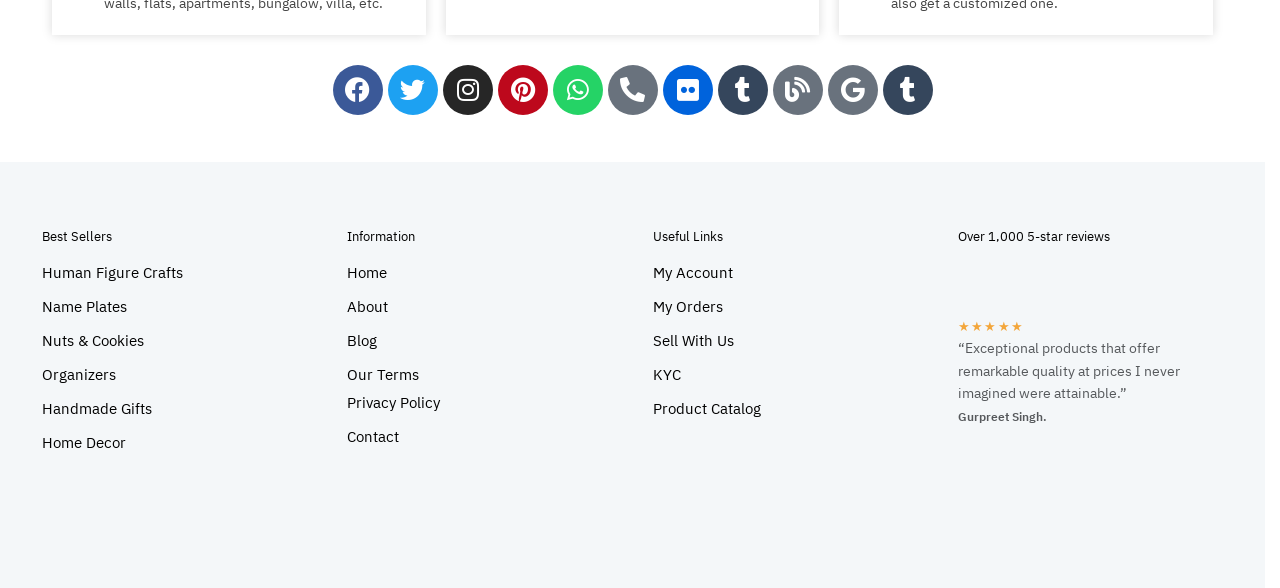Bounding box coordinates are specified in the format (top-left x, top-left y, bottom-right x, bottom-right y). All values are floating point numbers bounded between 0 and 1. Please provide the bounding box coordinate of the region this sentence describes: Human Figure Crafts

[0.033, 0.437, 0.143, 0.475]